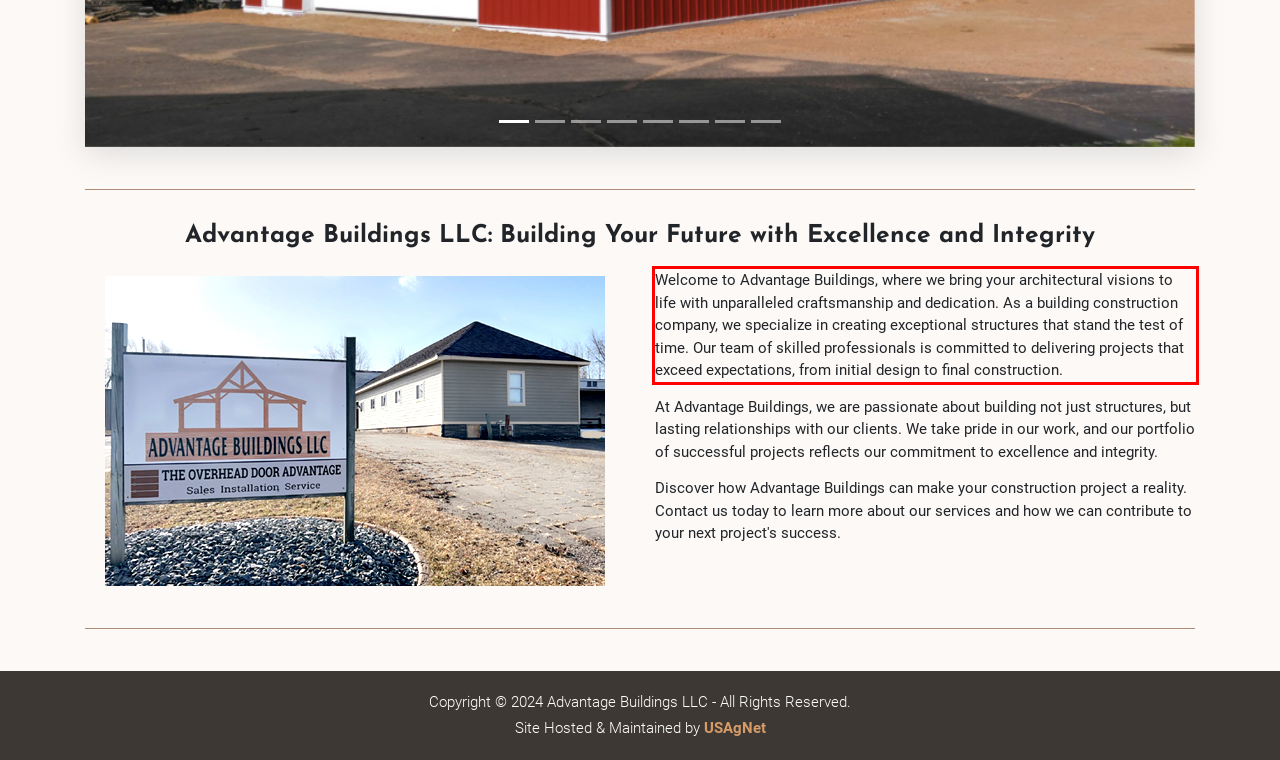You have a screenshot of a webpage with a red bounding box. Use OCR to generate the text contained within this red rectangle.

Welcome to Advantage Buildings, where we bring your architectural visions to life with unparalleled craftsmanship and dedication. As a building construction company, we specialize in creating exceptional structures that stand the test of time. Our team of skilled professionals is committed to delivering projects that exceed expectations, from initial design to final construction.